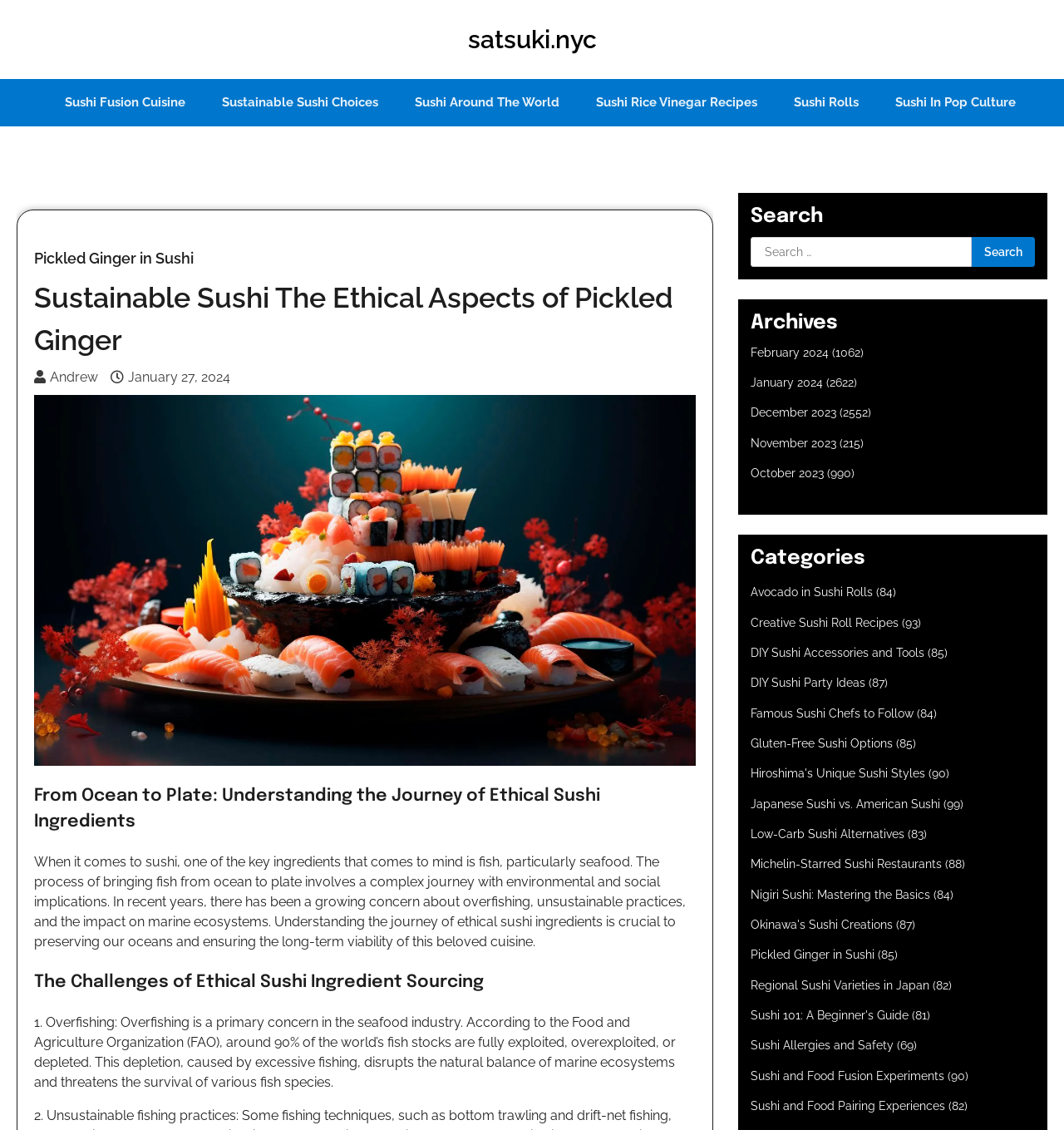Please identify the webpage's heading and generate its text content.

Sustainable Sushi The Ethical Aspects of Pickled Ginger